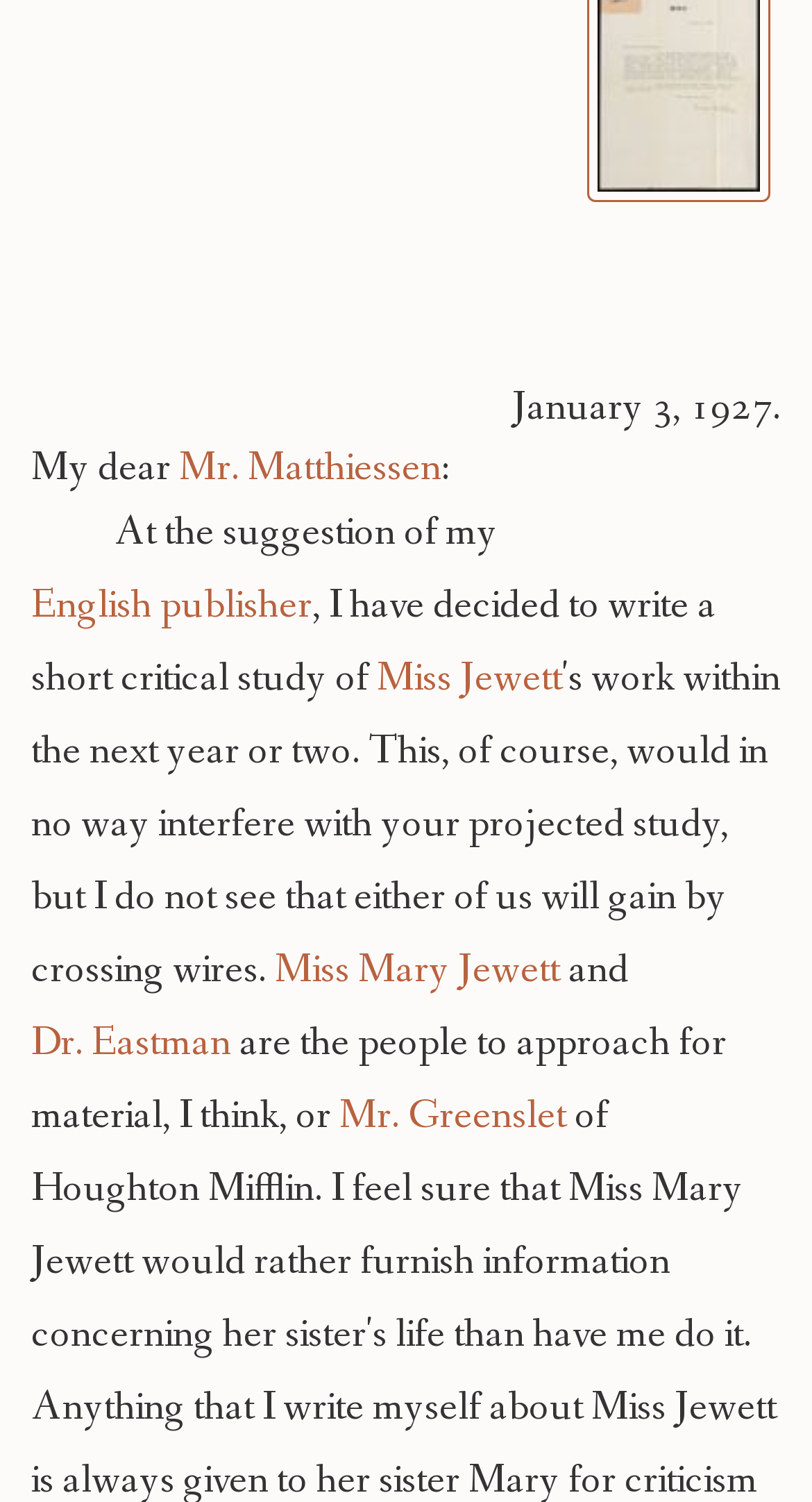Return the bounding box coordinates of the UI element that corresponds to this description: "Mr. Greenslet7". The coordinates must be given as four float numbers in the range of 0 and 1, [left, top, right, bottom].

[0.418, 0.726, 0.697, 0.762]